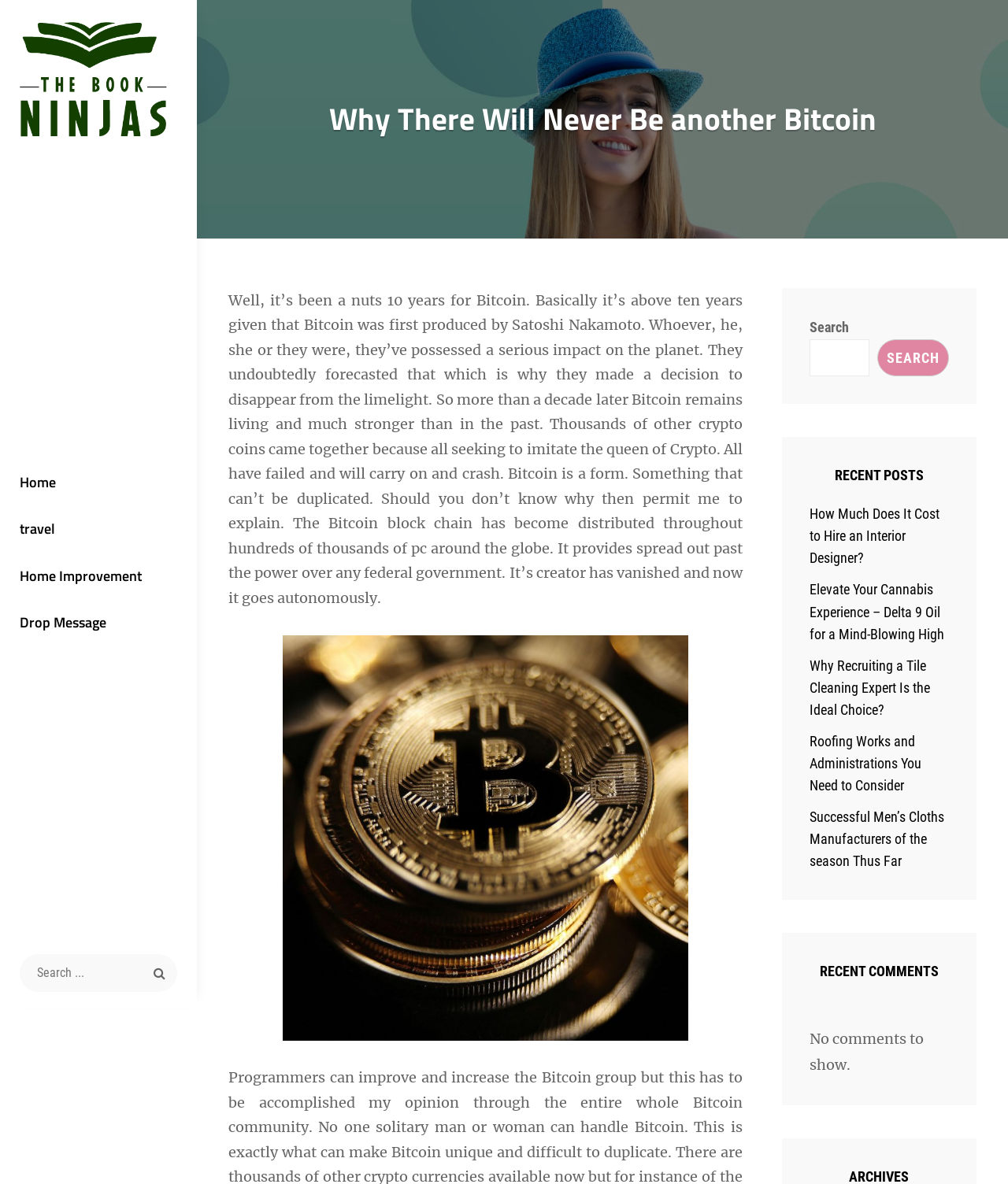Identify the bounding box for the described UI element. Provide the coordinates in (top-left x, top-left y, bottom-right x, bottom-right y) format with values ranging from 0 to 1: parent_node: THE BOOK NINJAS

[0.02, 0.019, 0.176, 0.117]